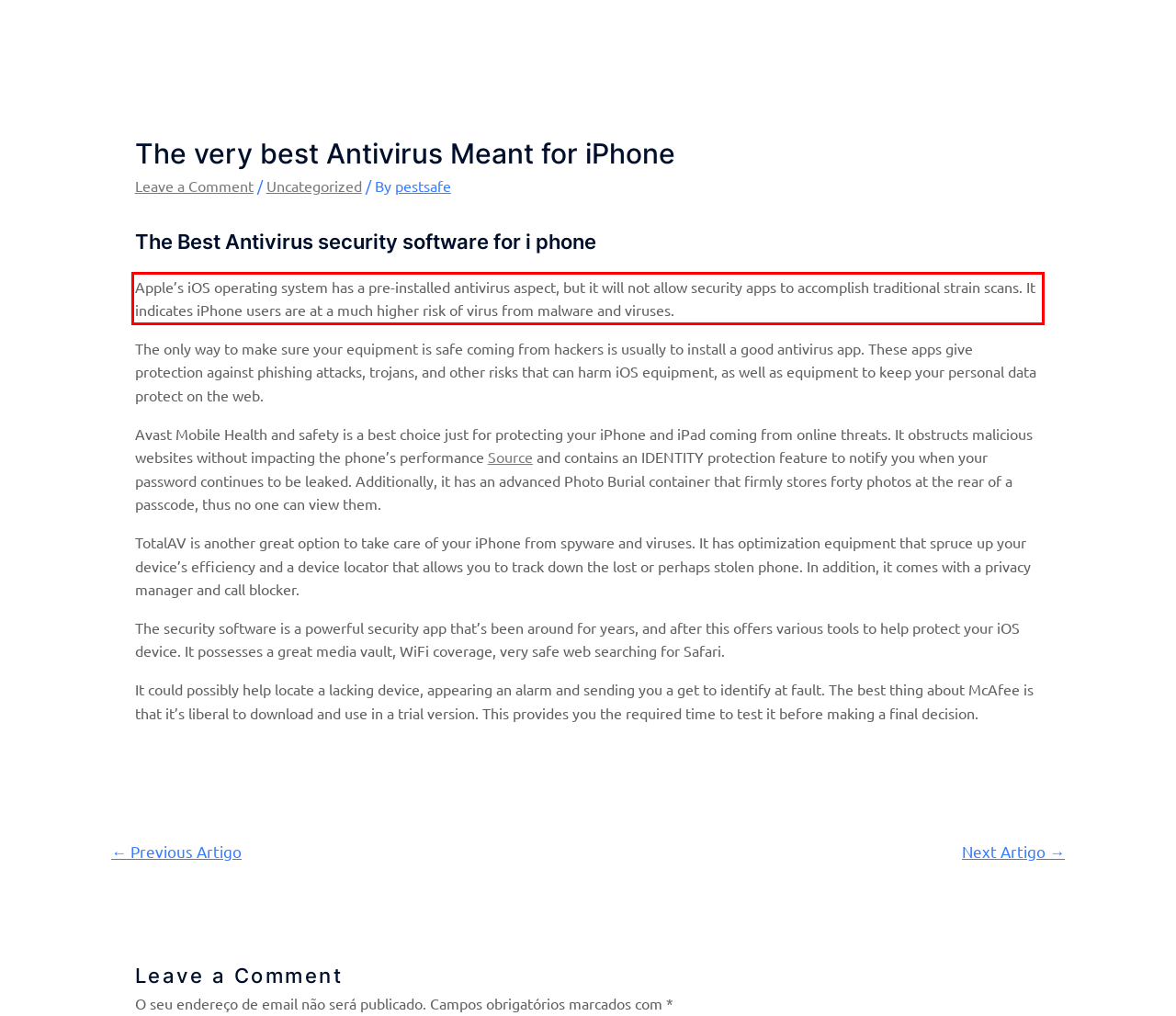Using OCR, extract the text content found within the red bounding box in the given webpage screenshot.

Apple’s iOS operating system has a pre-installed antivirus aspect, but it will not allow security apps to accomplish traditional strain scans. It indicates iPhone users are at a much higher risk of virus from malware and viruses.